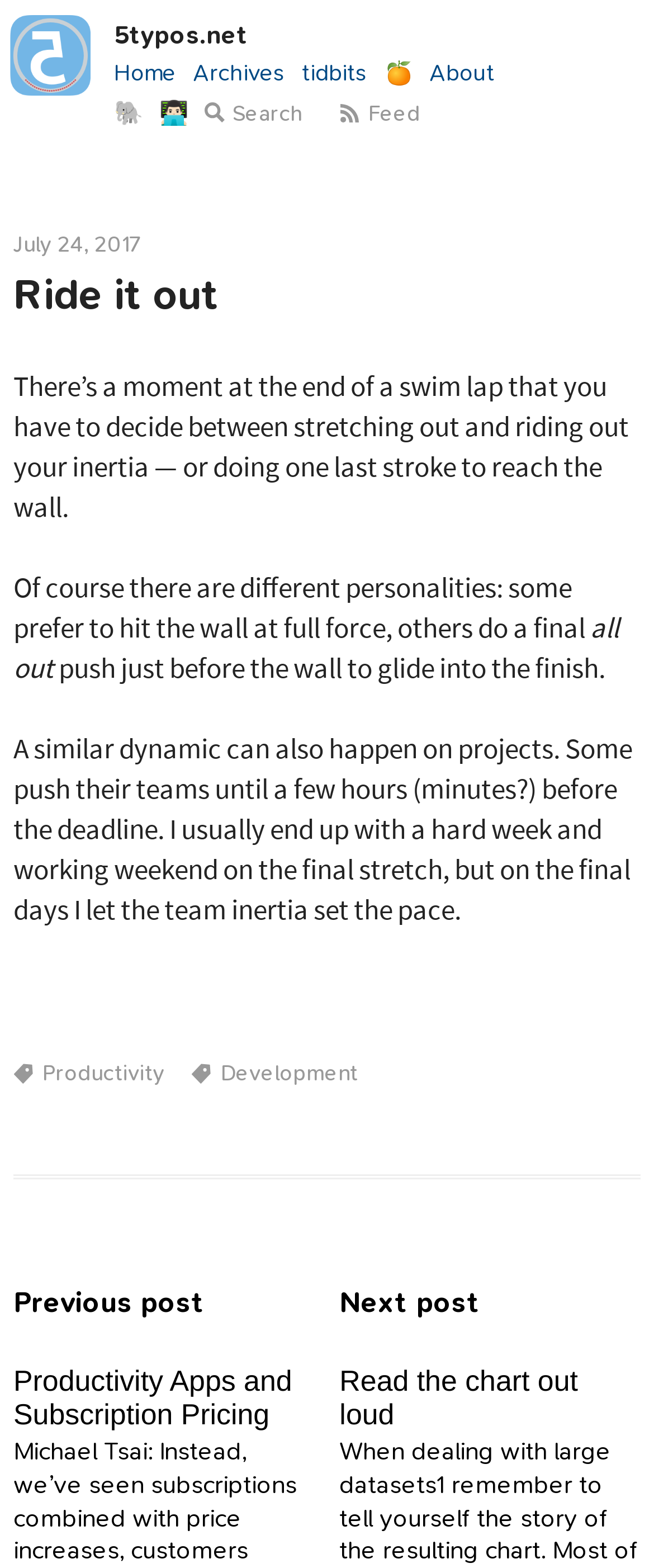Determine the bounding box coordinates of the element that should be clicked to execute the following command: "read about productivity".

[0.021, 0.676, 0.252, 0.692]